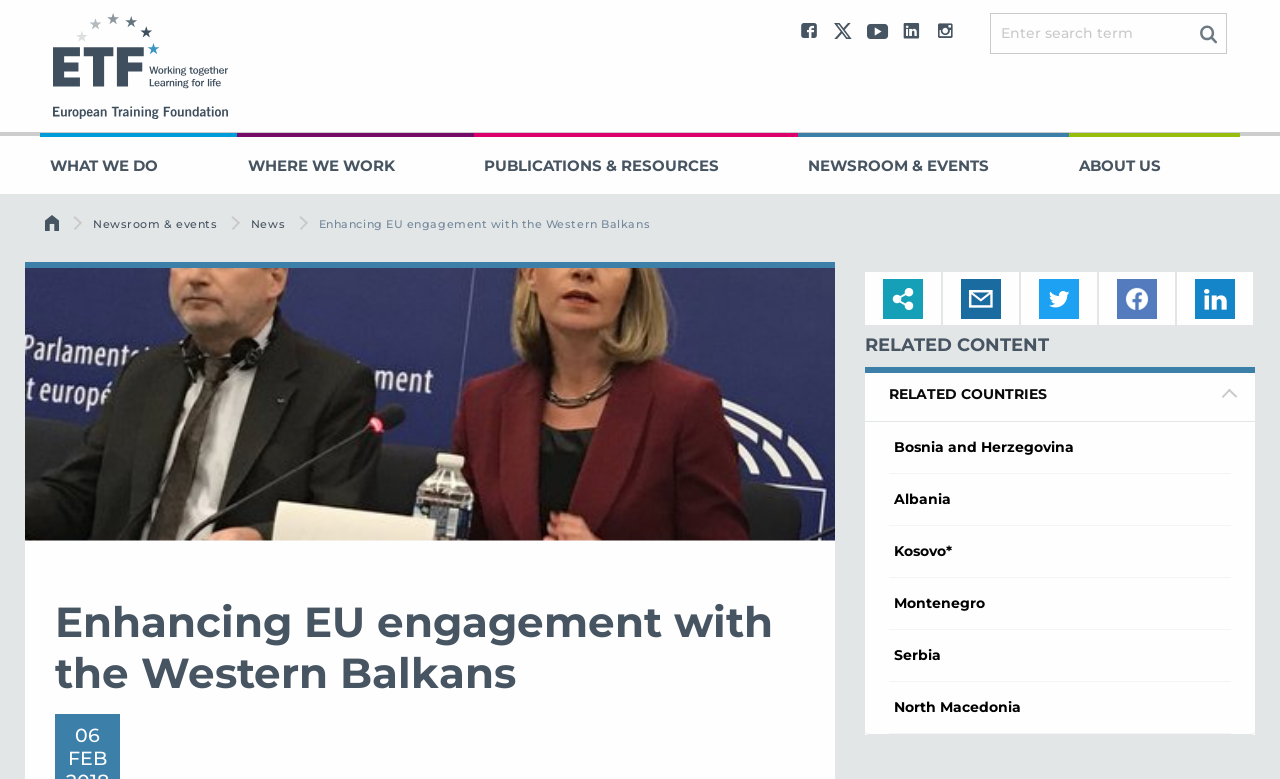Please reply to the following question with a single word or a short phrase:
What is the title of the main content?

Enhancing EU engagement with the Western Balkans